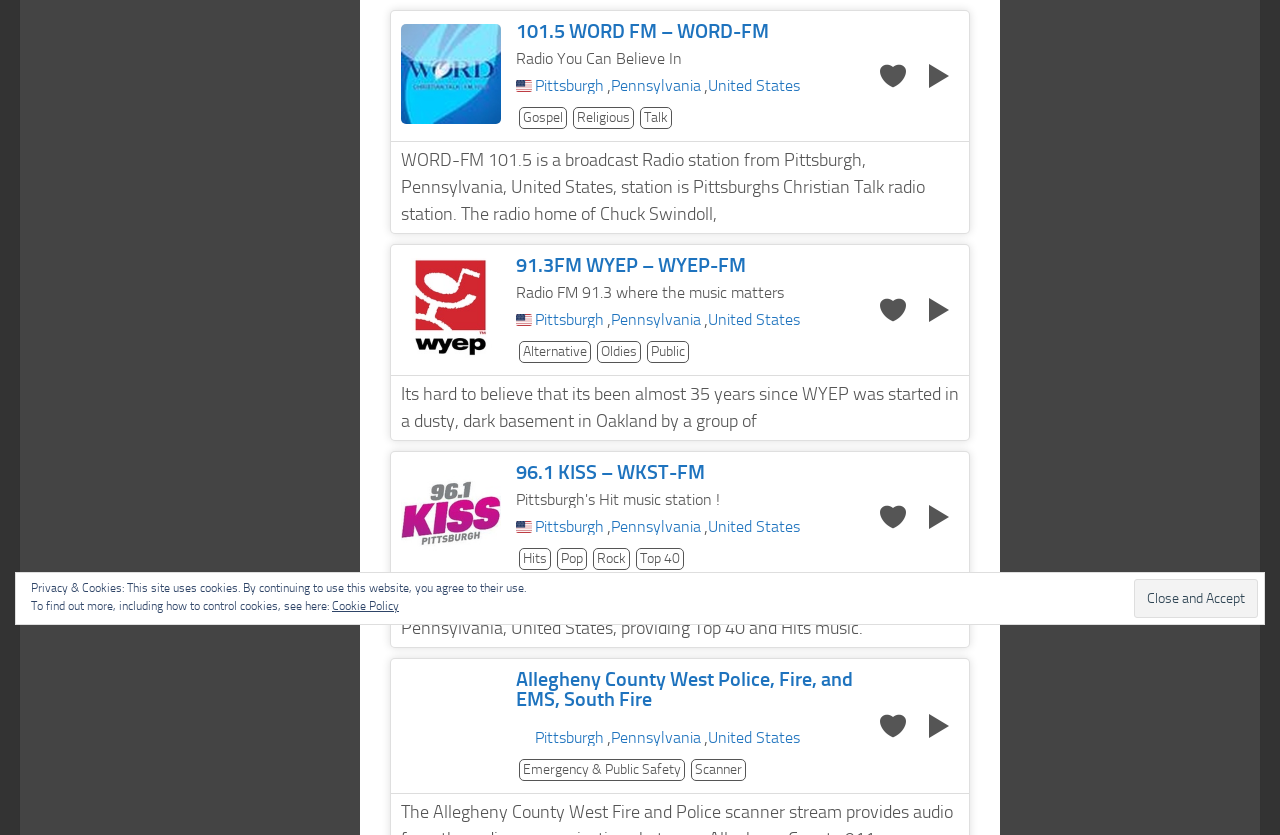From the given element description: "Hits", find the bounding box for the UI element. Provide the coordinates as four float numbers between 0 and 1, in the order [left, top, right, bottom].

[0.405, 0.653, 0.43, 0.68]